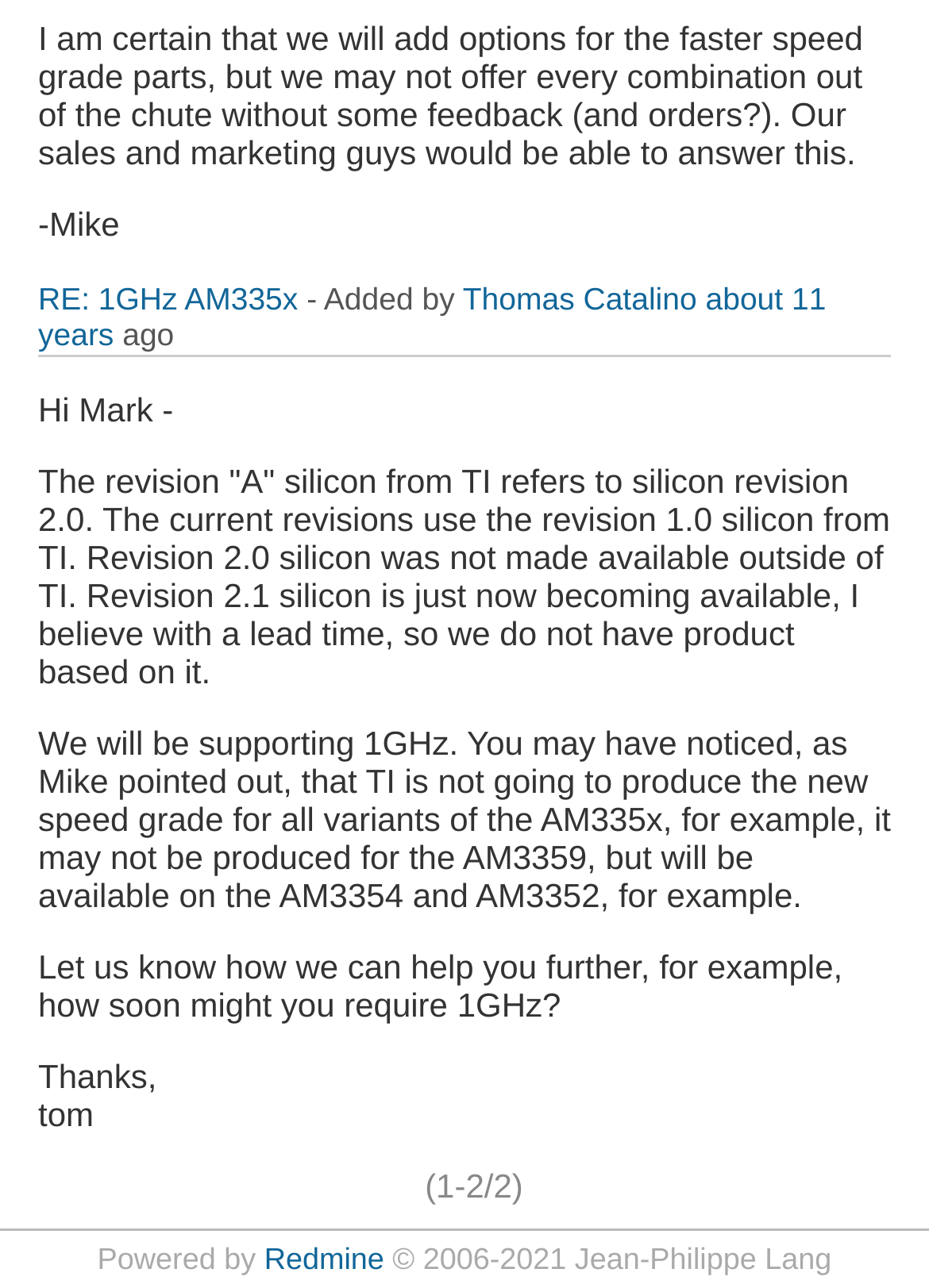Using the webpage screenshot, find the UI element described by December 9, 2023December 9, 2023. Provide the bounding box coordinates in the format (top-left x, top-left y, bottom-right x, bottom-right y), ensuring all values are floating point numbers between 0 and 1.

None